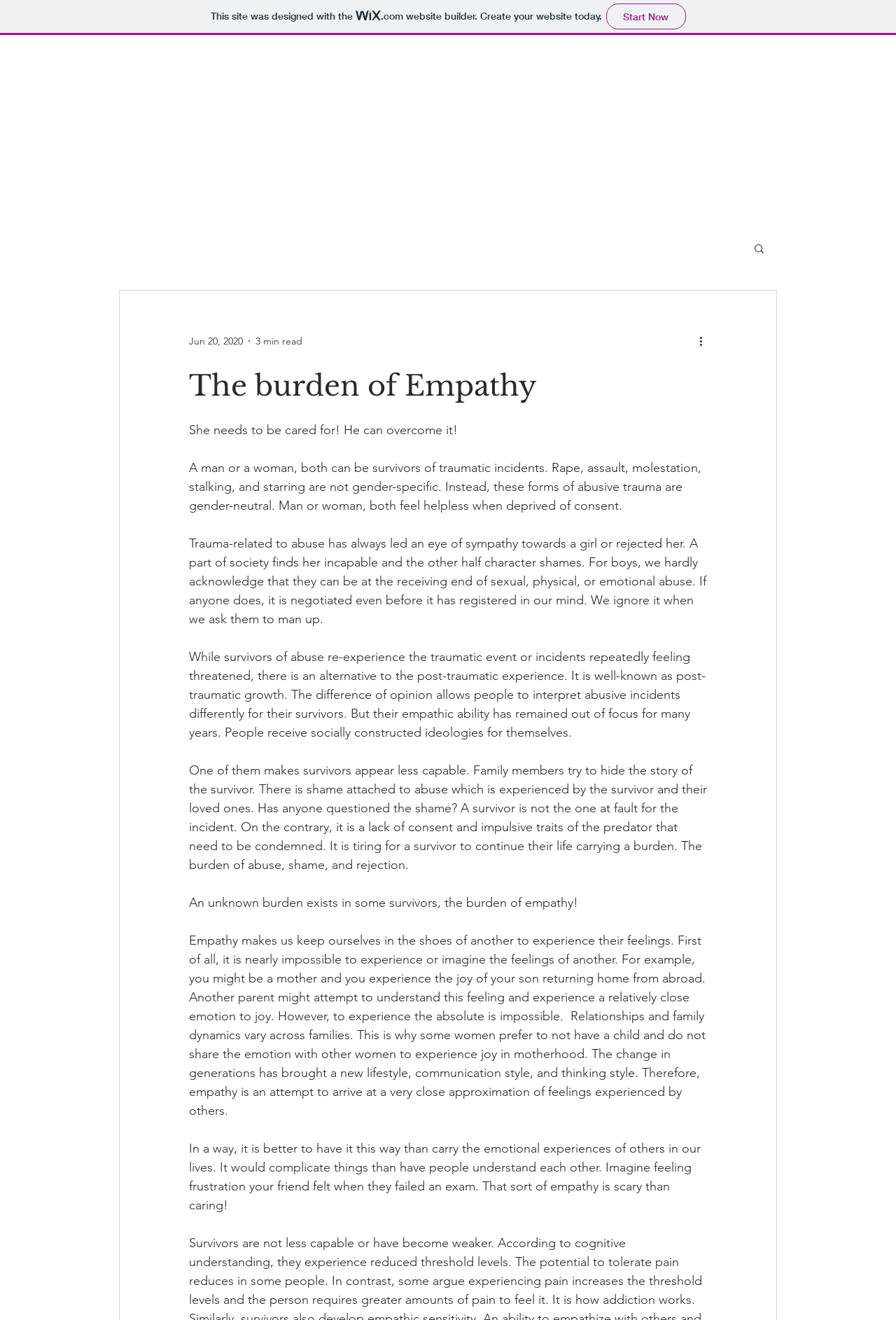What is the alternative to post-traumatic experience?
Answer the question using a single word or phrase, according to the image.

Post-traumatic growth